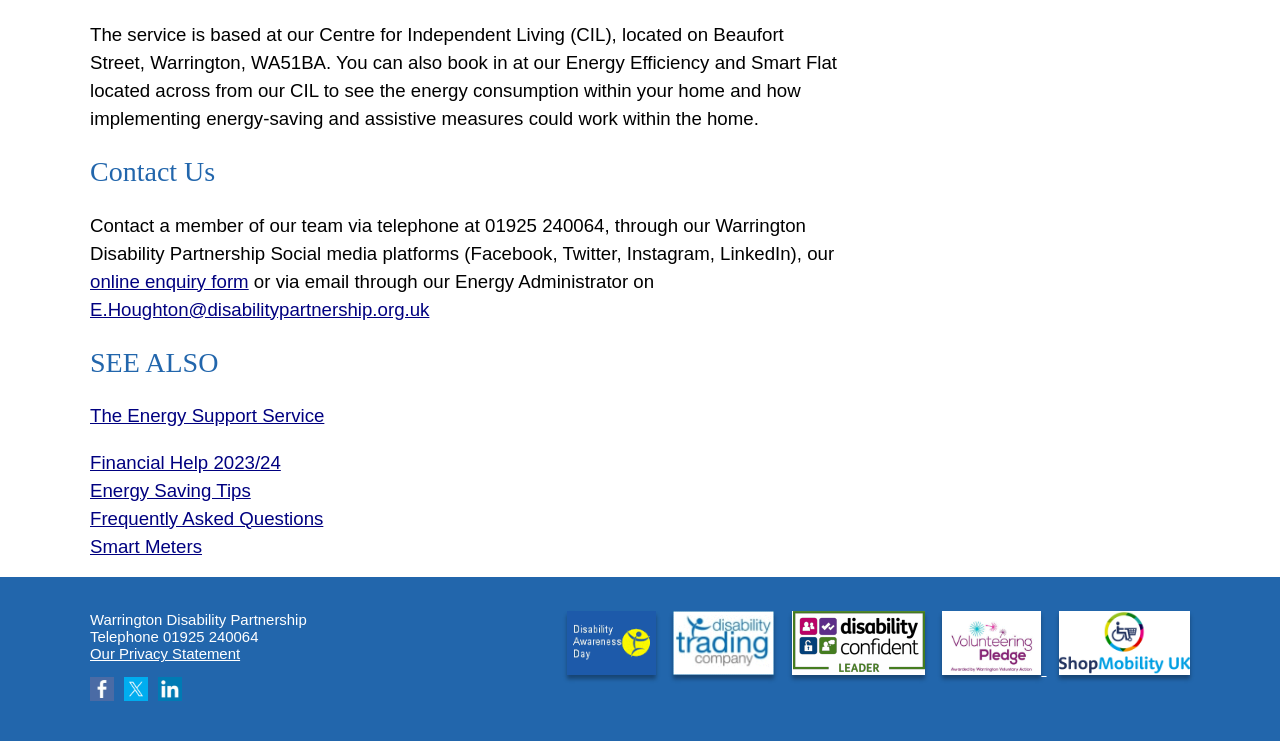Reply to the question with a single word or phrase:
What are the energy-related services provided?

Energy Support Service, Energy Saving Tips, Smart Meters